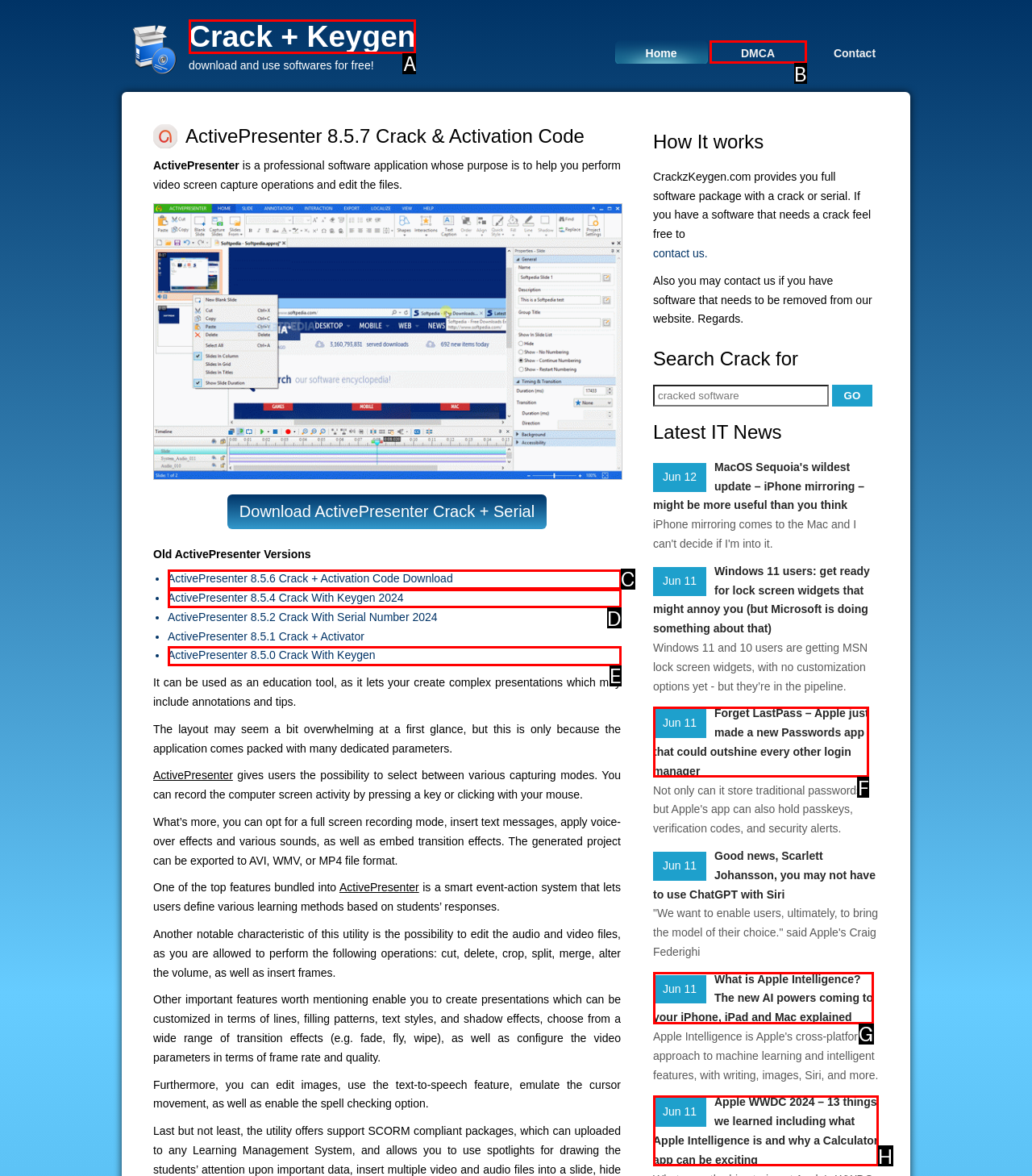Given the description: Crack + Keygen, identify the HTML element that fits best. Respond with the letter of the correct option from the choices.

A